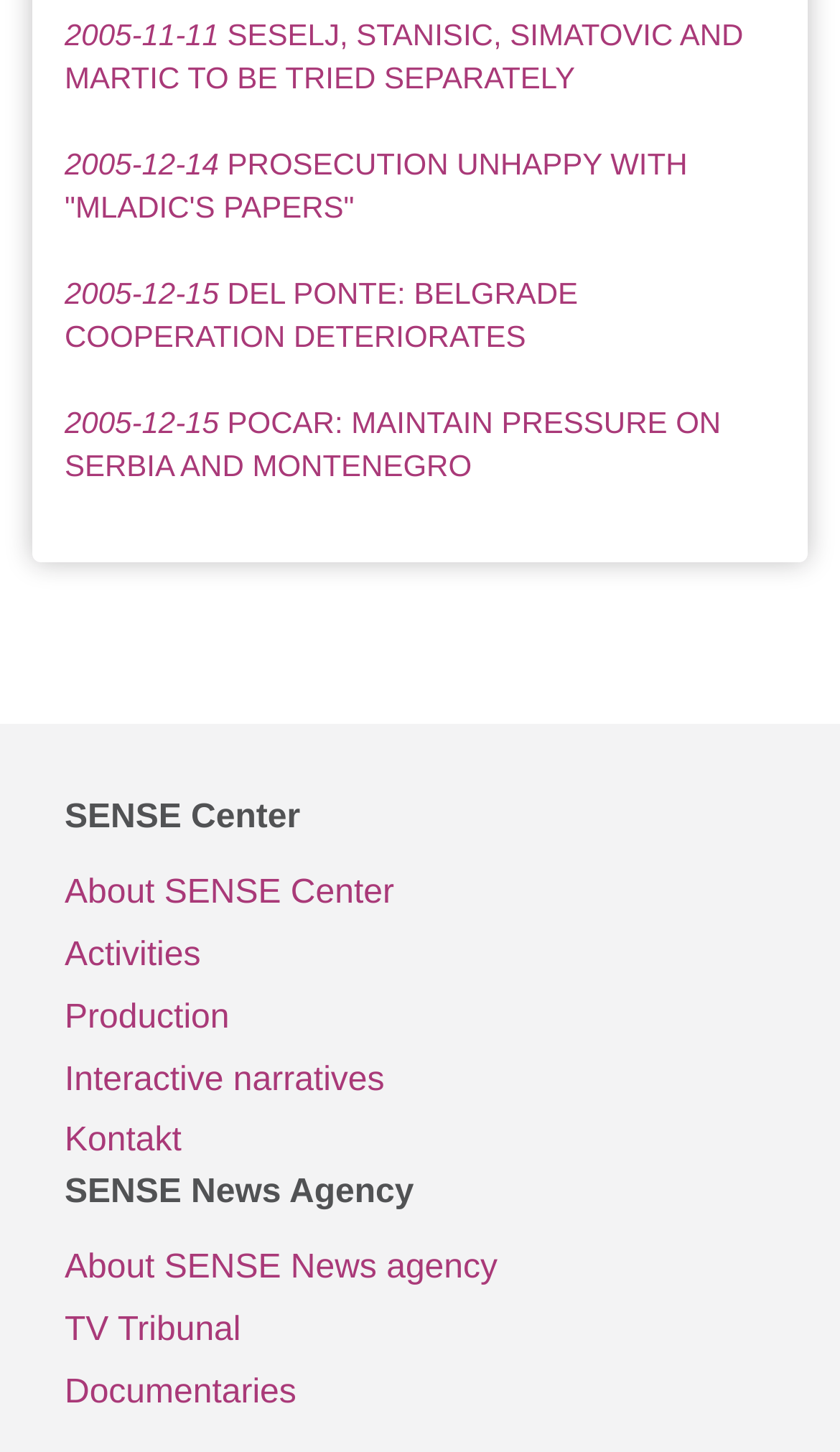Please specify the bounding box coordinates of the region to click in order to perform the following instruction: "learn about SENSE Center".

[0.077, 0.595, 0.923, 0.638]